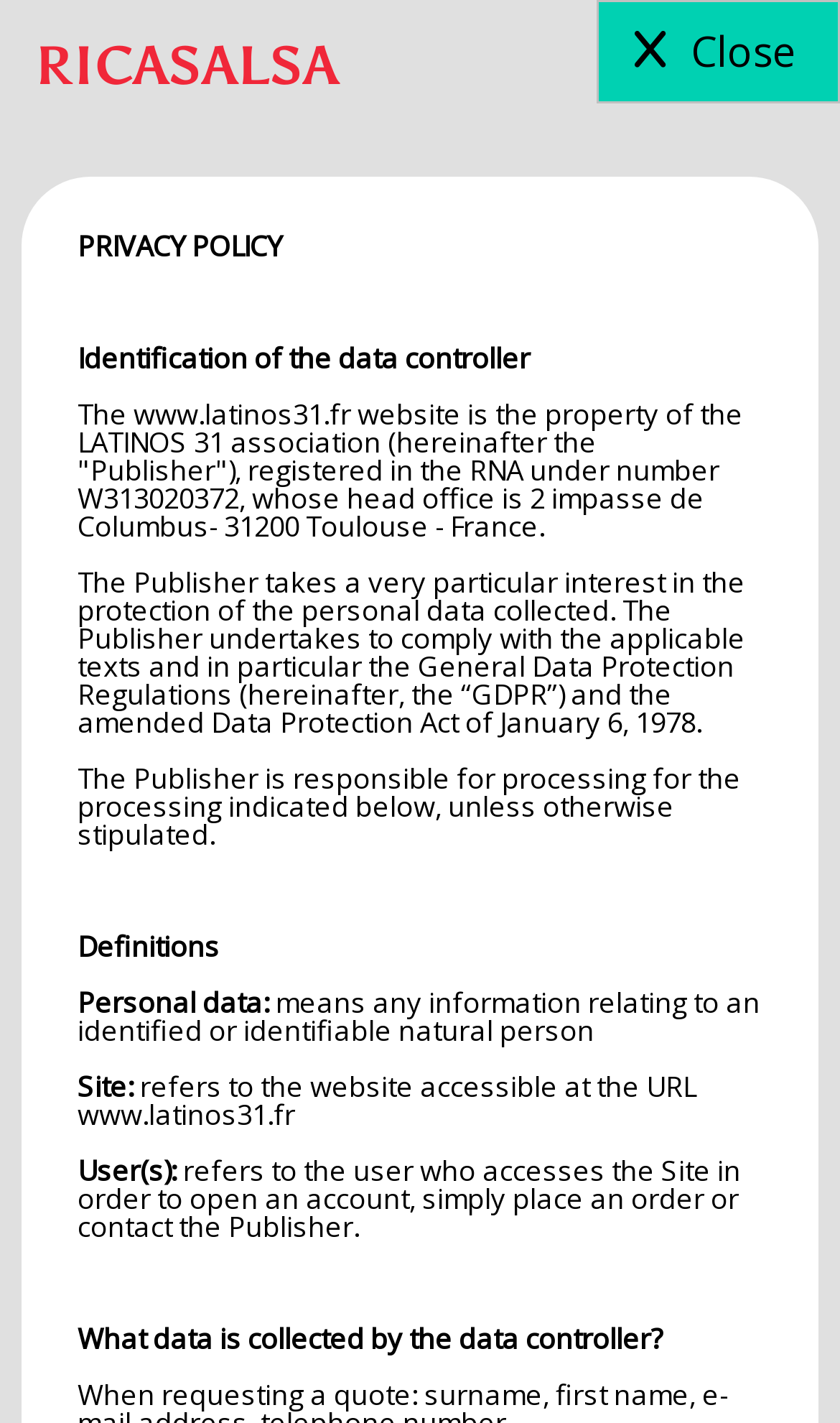What is the site referred to in the text?
Answer the question with as much detail as you can, using the image as a reference.

The text 'Site: refers to the website accessible at the URL www.latinos31.fr' defines the site as the website accessible at the URL www.latinos31.fr.